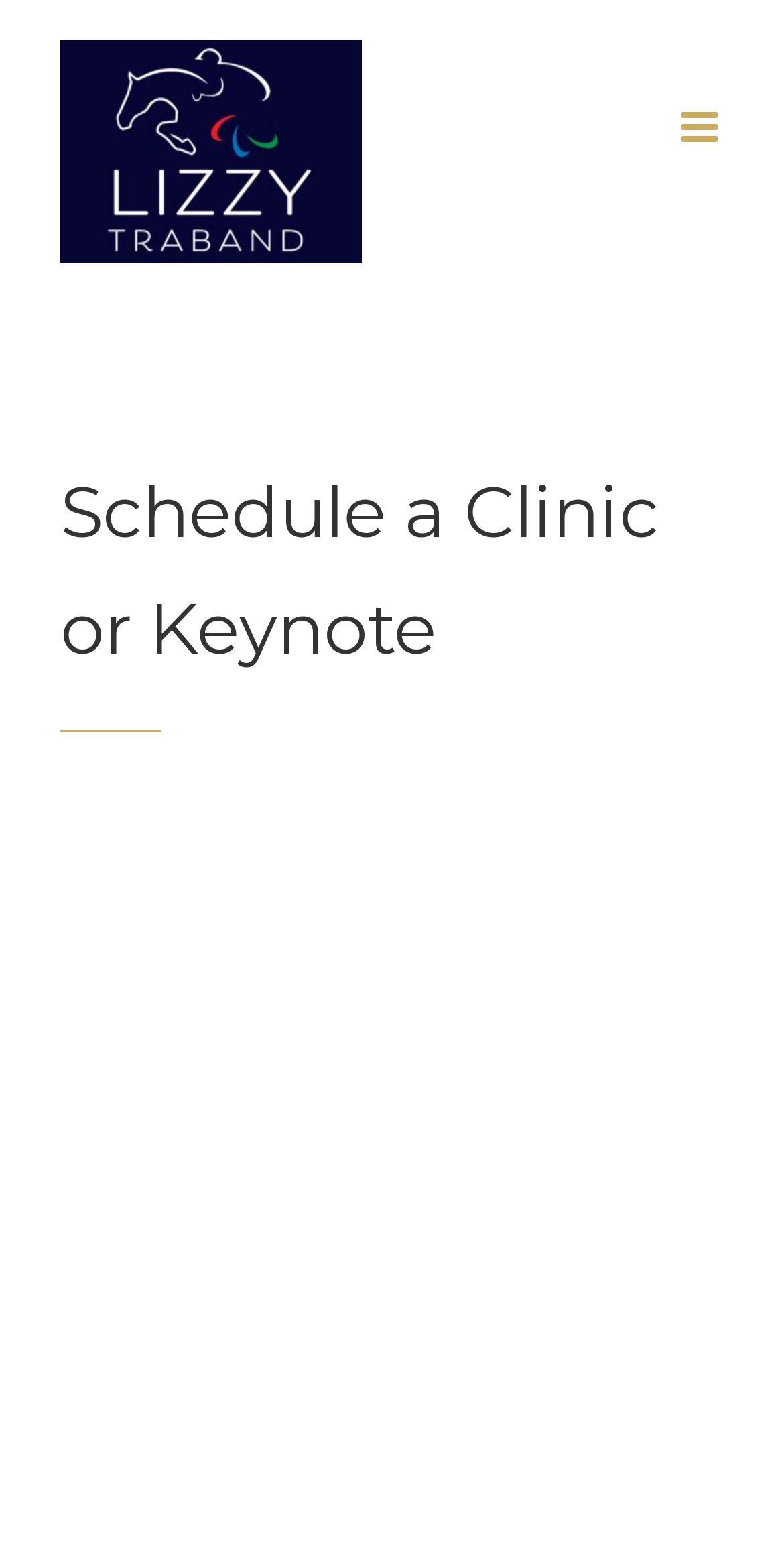Explain in detail what you observe on this webpage.

The webpage is about Lizzy Traband, a person who was born without a left hand and has founded the Taiji Horsemanship Training Series. At the top left of the page, there is a navigation menu labeled "Main Menu" with a logo of Lizzy Traband, which is an image. Below the navigation menu, there is a heading that reads "Schedule a Clinic or Keynote". 

Underneath the heading, there is a paragraph of text that describes Lizzy's background and the foundation of the Taiji Horsemanship Training Series. The text explains how Lizzy broke down exercises and skills to adapt to her physical limitation and eventually founded the training series at the age of 11. The series remains free and online, and is used globally.

At the top right of the page, there is a link to toggle the mobile menu. At the bottom right of the page, there is a link labeled "Go to Top", which allows users to navigate back to the top of the page.